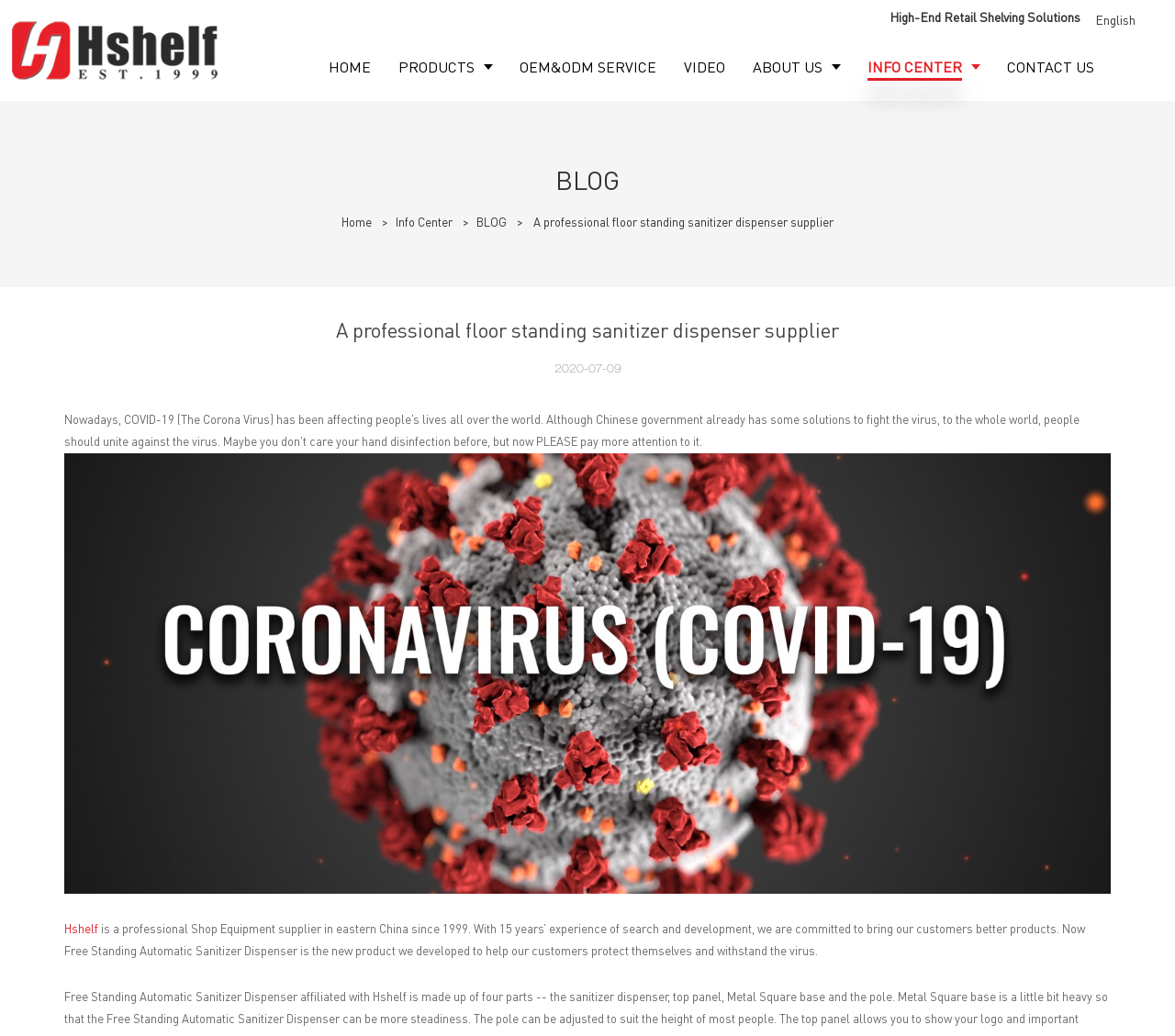Could you please study the image and provide a detailed answer to the question:
What is the language of the webpage?

I found the static text 'English' which indicates that the language of the webpage is English.